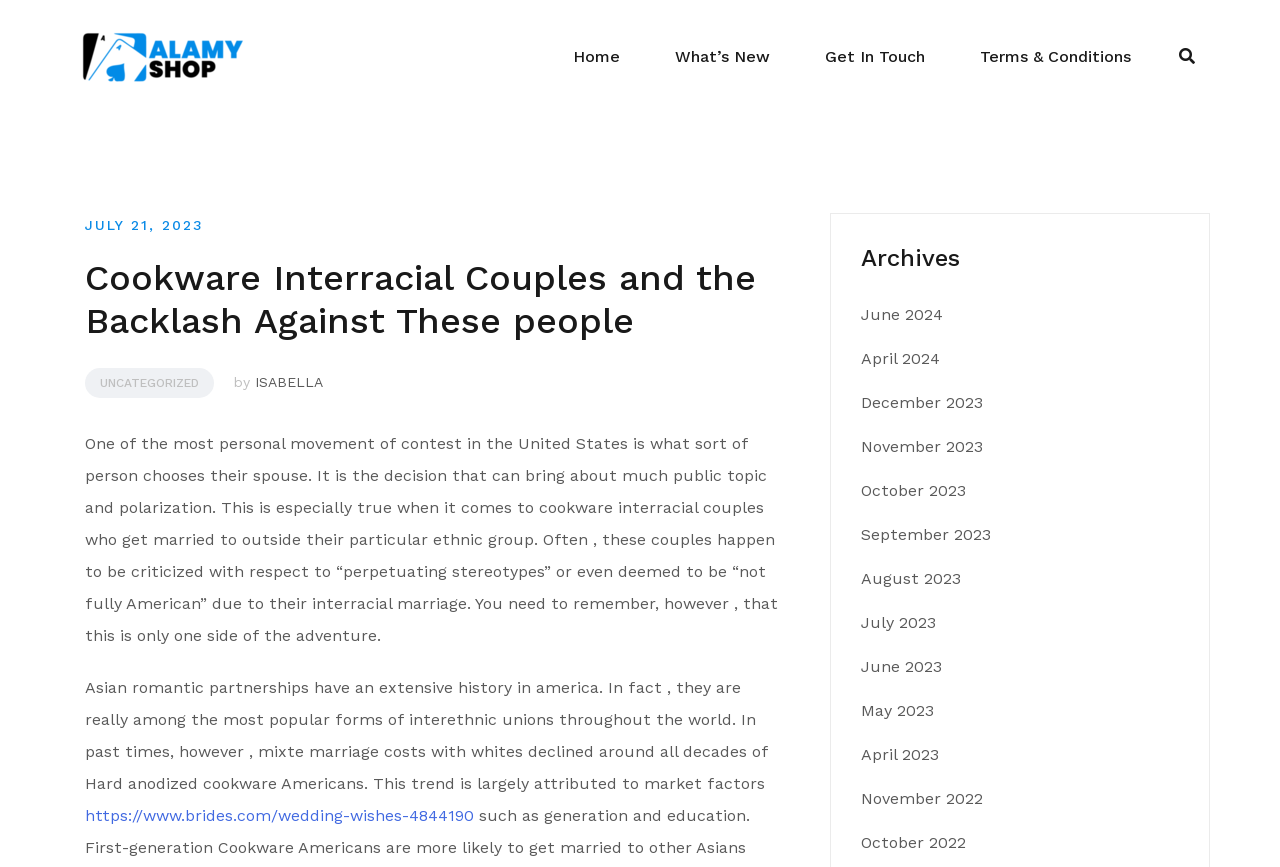Please locate the UI element described by "June 2024" and provide its bounding box coordinates.

[0.673, 0.352, 0.737, 0.373]